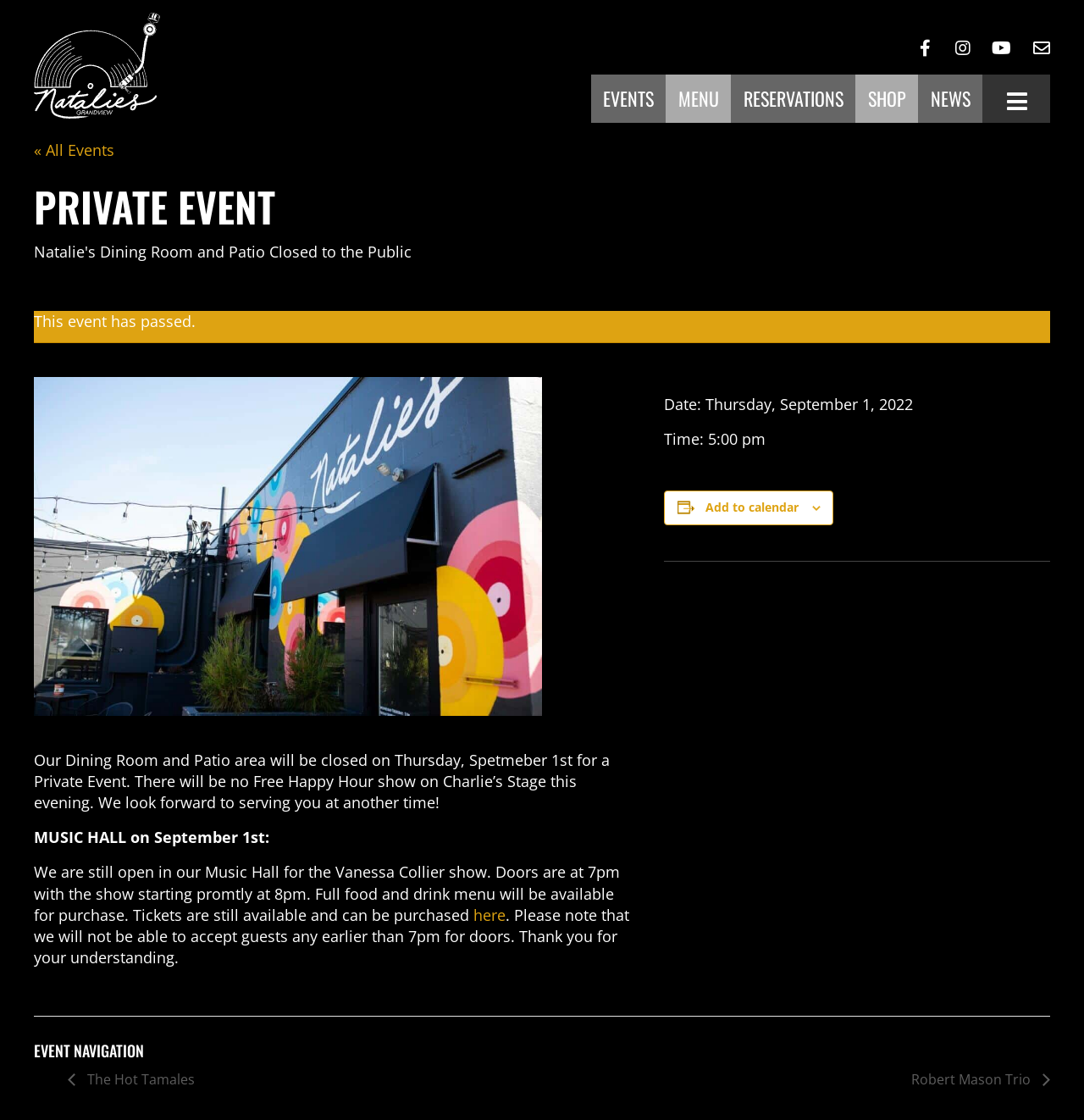Point out the bounding box coordinates of the section to click in order to follow this instruction: "View the MENU".

[0.626, 0.077, 0.663, 0.104]